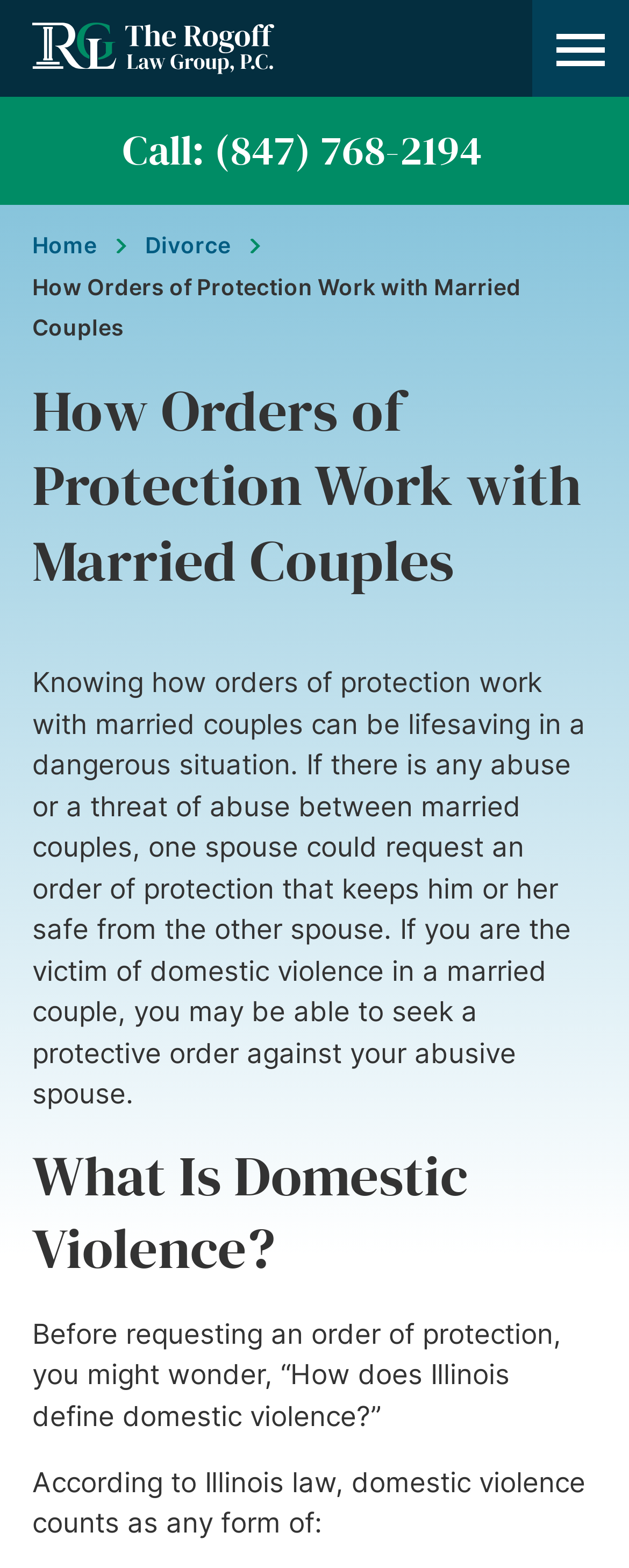Using the details from the image, please elaborate on the following question: What is the phone number to consult a Chicago domestic violence lawyer?

I found the phone number by looking at the link element with the text 'Call: (847) 768-2194' which is located at the top of the webpage.